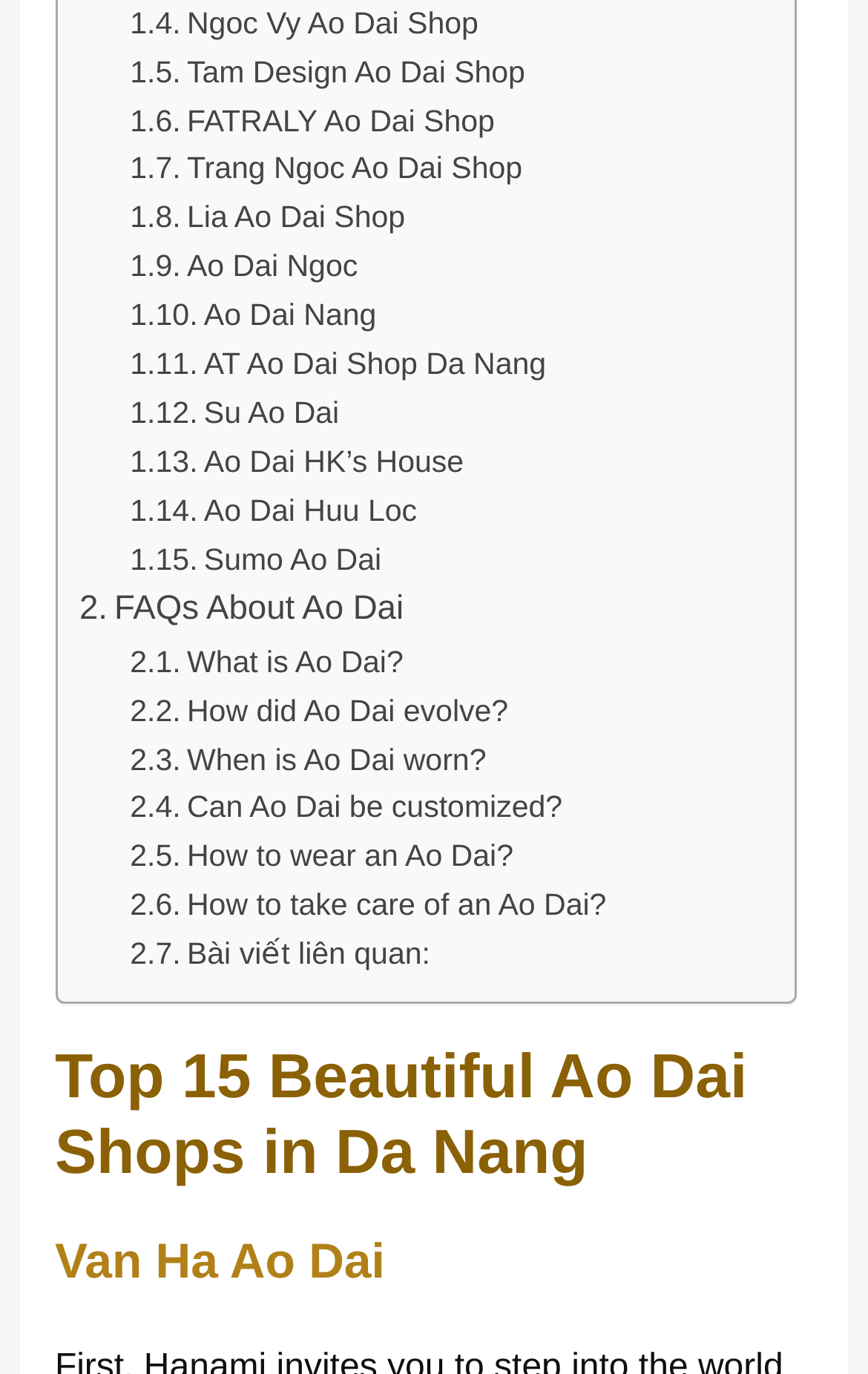Locate the bounding box coordinates of the area where you should click to accomplish the instruction: "Visit Tam Design Ao Dai Shop".

[0.15, 0.035, 0.605, 0.071]